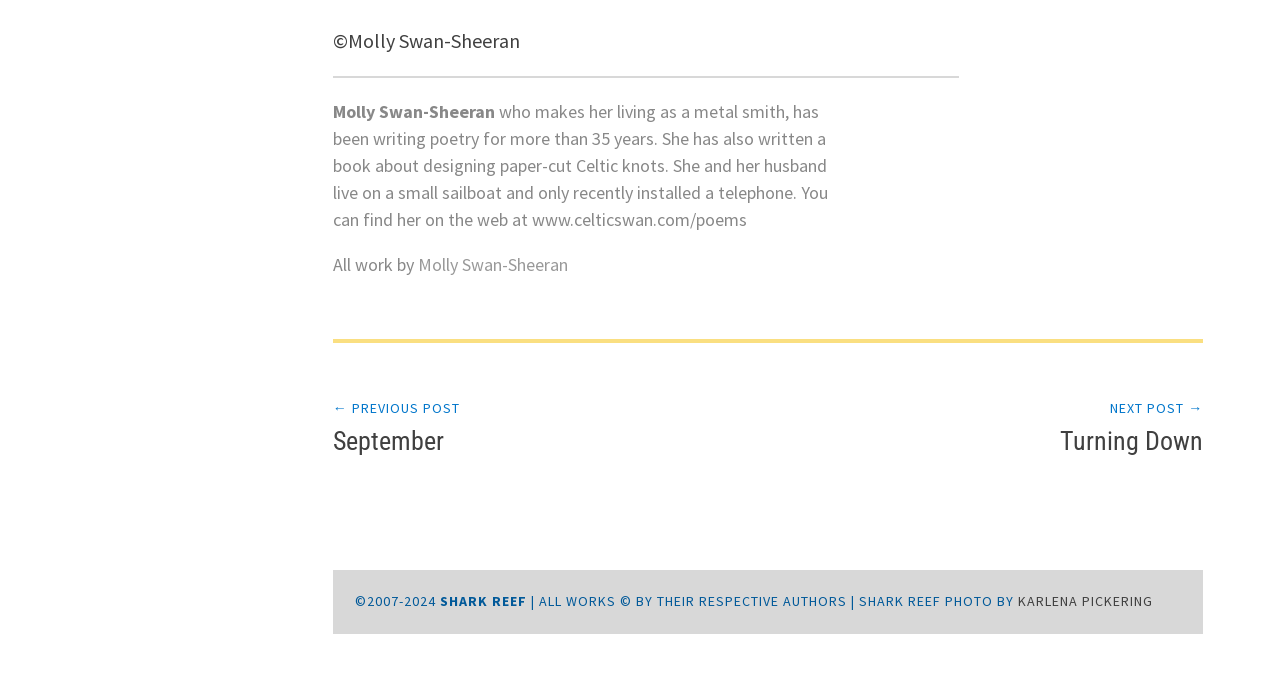Who is the author of the poem 'A Letter to Henry'?
From the image, respond with a single word or phrase.

Marco Etheridge